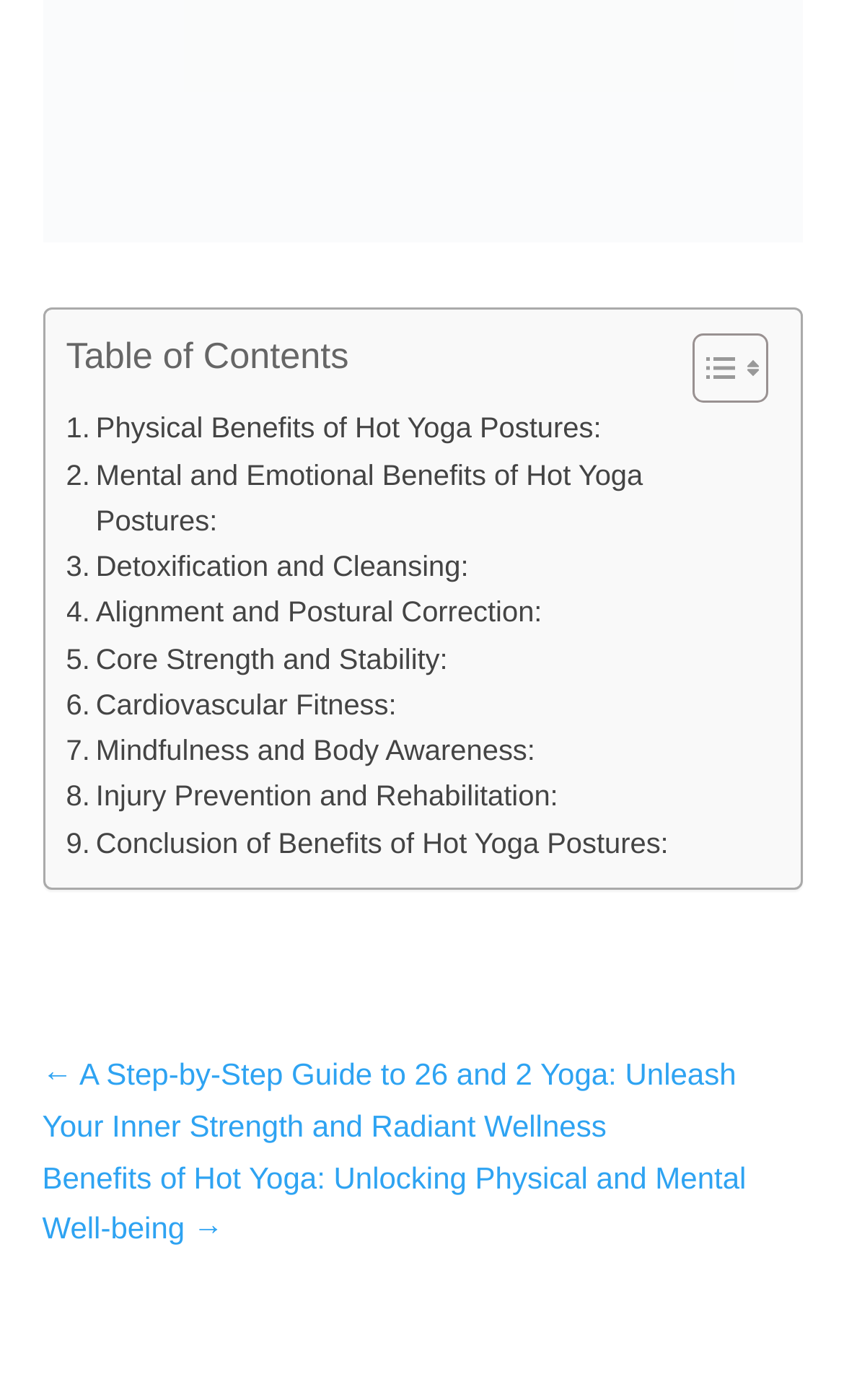Locate the bounding box coordinates of the area where you should click to accomplish the instruction: "Go to previous page".

[0.05, 0.75, 0.95, 0.823]